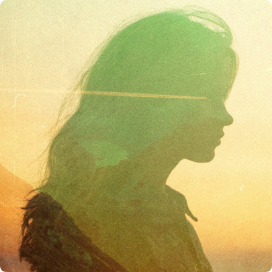Compose an extensive description of the image.

The image features a woman's profile, captured in a soft, dreamy aesthetic that hints at nostalgia. The silhouette is outlined against a serene, gradient backdrop of warm orange and soft greens, reminiscent of a sunset. The woman's flowing hair blends into the background, enhancing the ethereal quality of the scene. This artistic representation evokes feelings of reflection and tranquility, inviting viewers to ponder the emotions tied to memory and the passage of time. The overall composition suggests a moment of quiet introspection, embodying themes of nostalgia and serenity in a visually captivating manner.